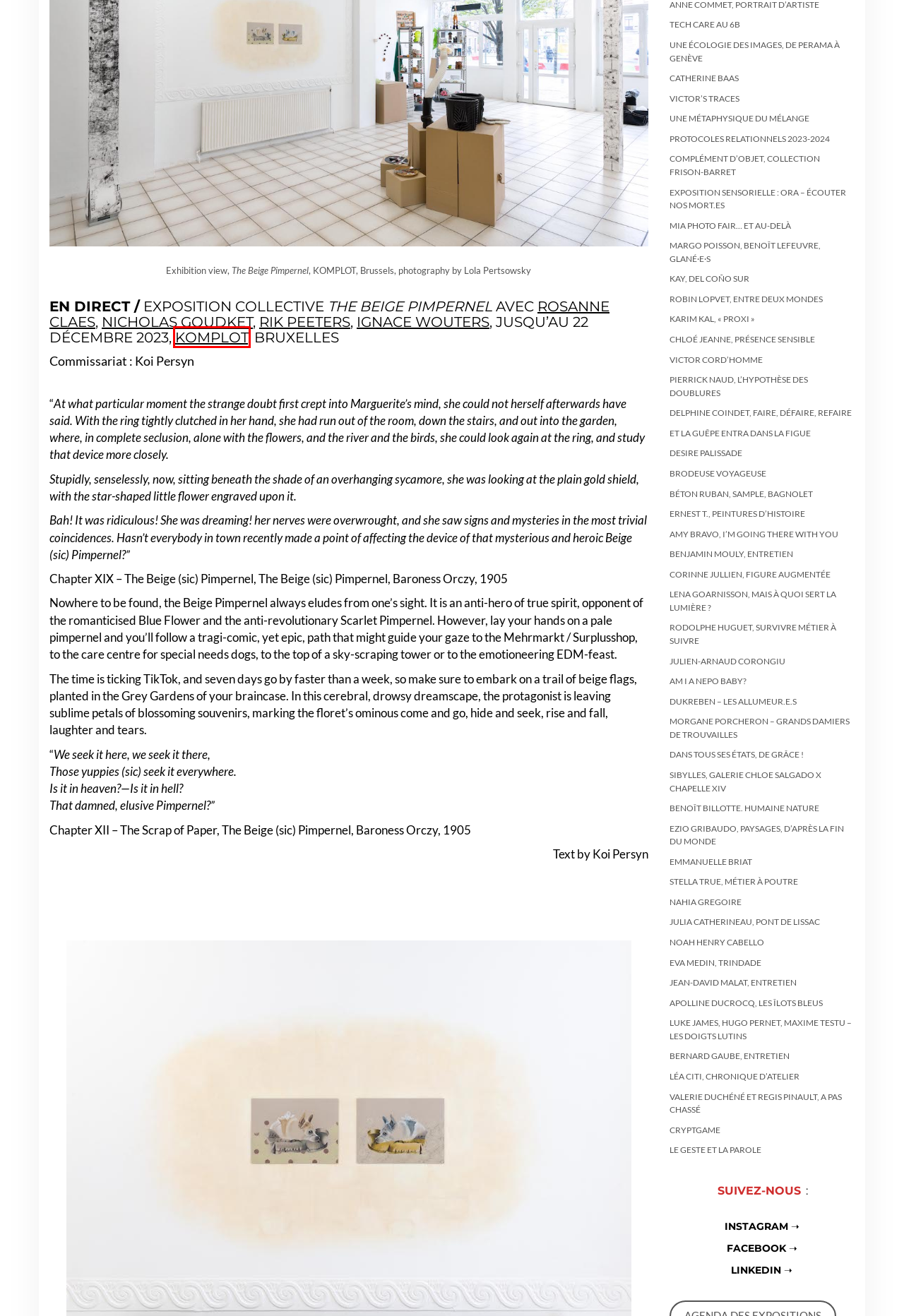Review the screenshot of a webpage that includes a red bounding box. Choose the webpage description that best matches the new webpage displayed after clicking the element within the bounding box. Here are the candidates:
A. DELPHINE COINDET, FAIRE, DÉFAIRE, REFAIRE - pointcontemporain
B. APOLLINE DUCROCQ, LES ÎLOTS BLEUS - pointcontemporain
C. JULIEN-ARNAUD CORONGIU - pointcontemporain
D. Komplot
E. AMY BRAVO, I’M GOING THERE WITH YOU - pointcontemporain
F. BENOÎT BILLOTTE. HUMAINE NATURE - pointcontemporain
G. BÉTON RUBAN, SAMPLE, BAGNOLET - pointcontemporain
H. LÉA CITI, CHRONIQUE D’ATELIER - pointcontemporain

D